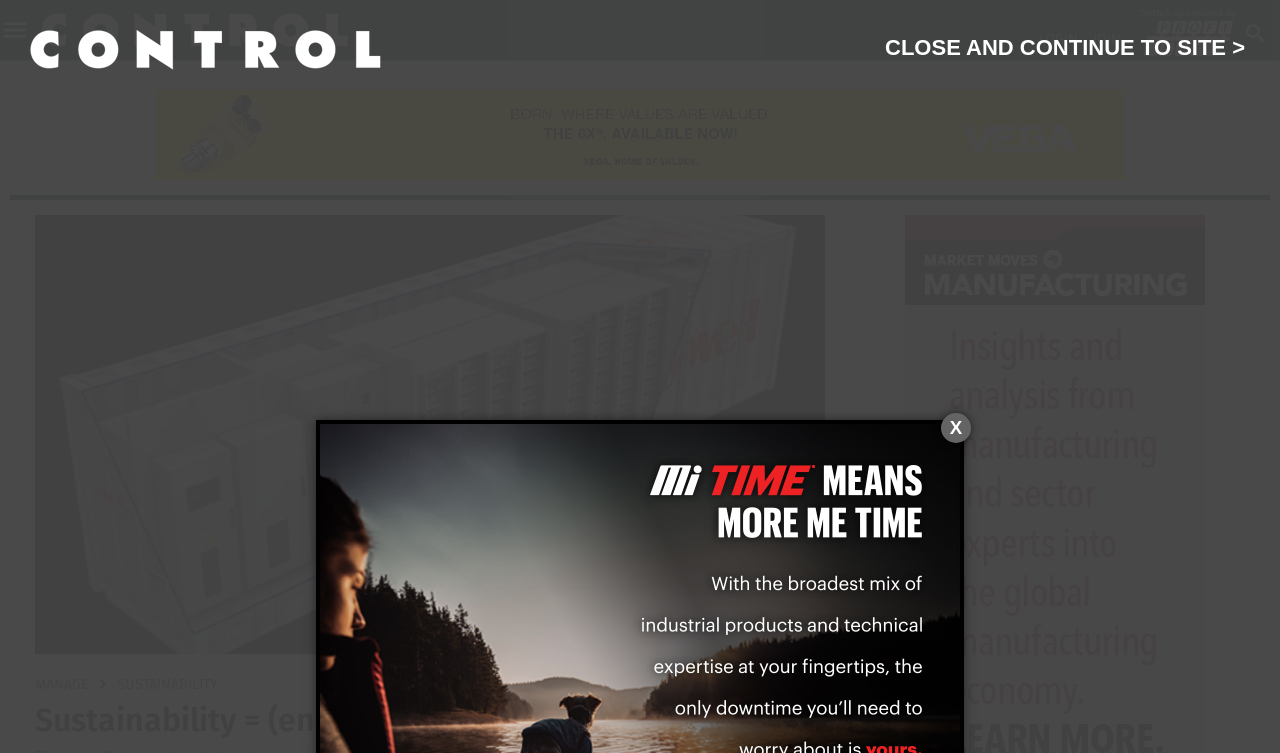Can you identify and provide the main heading of the webpage?

Sustainability = (energy) storage